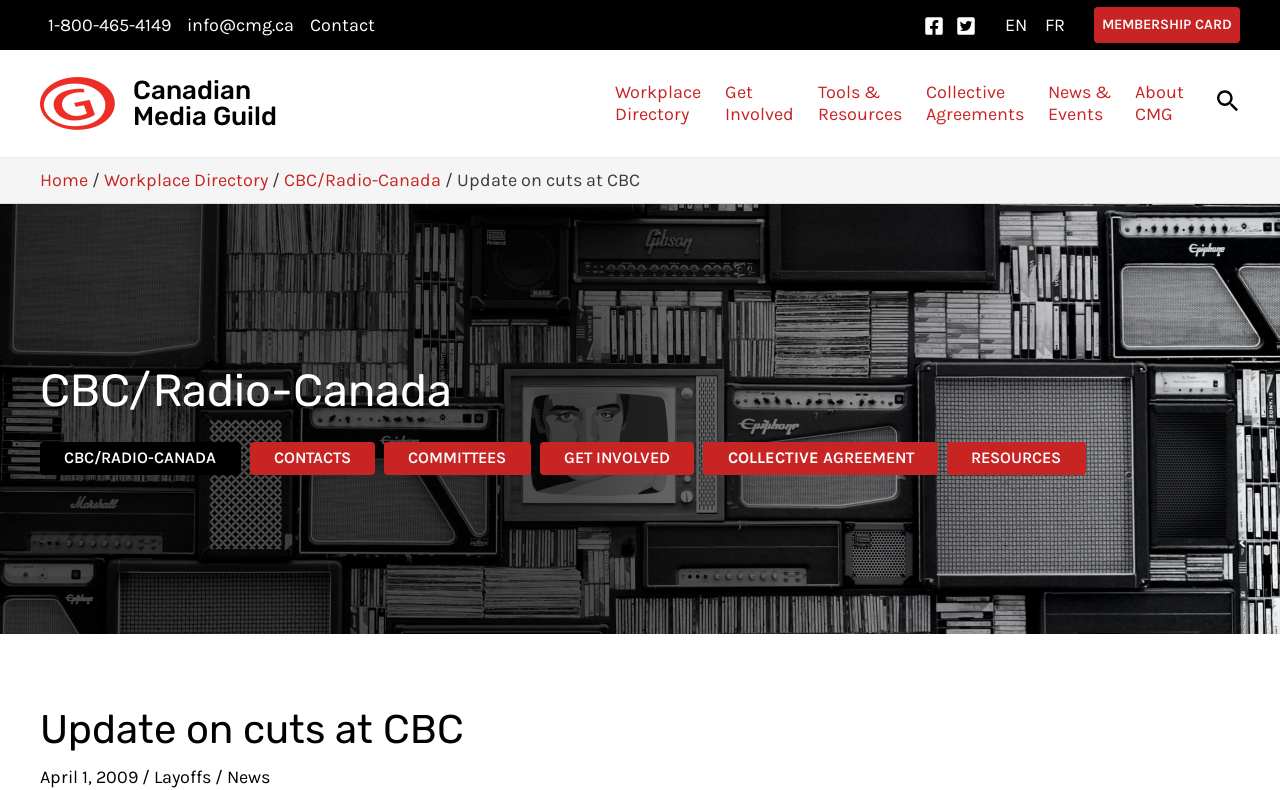Reply to the question with a single word or phrase:
What is the date of the article?

April 1, 2009